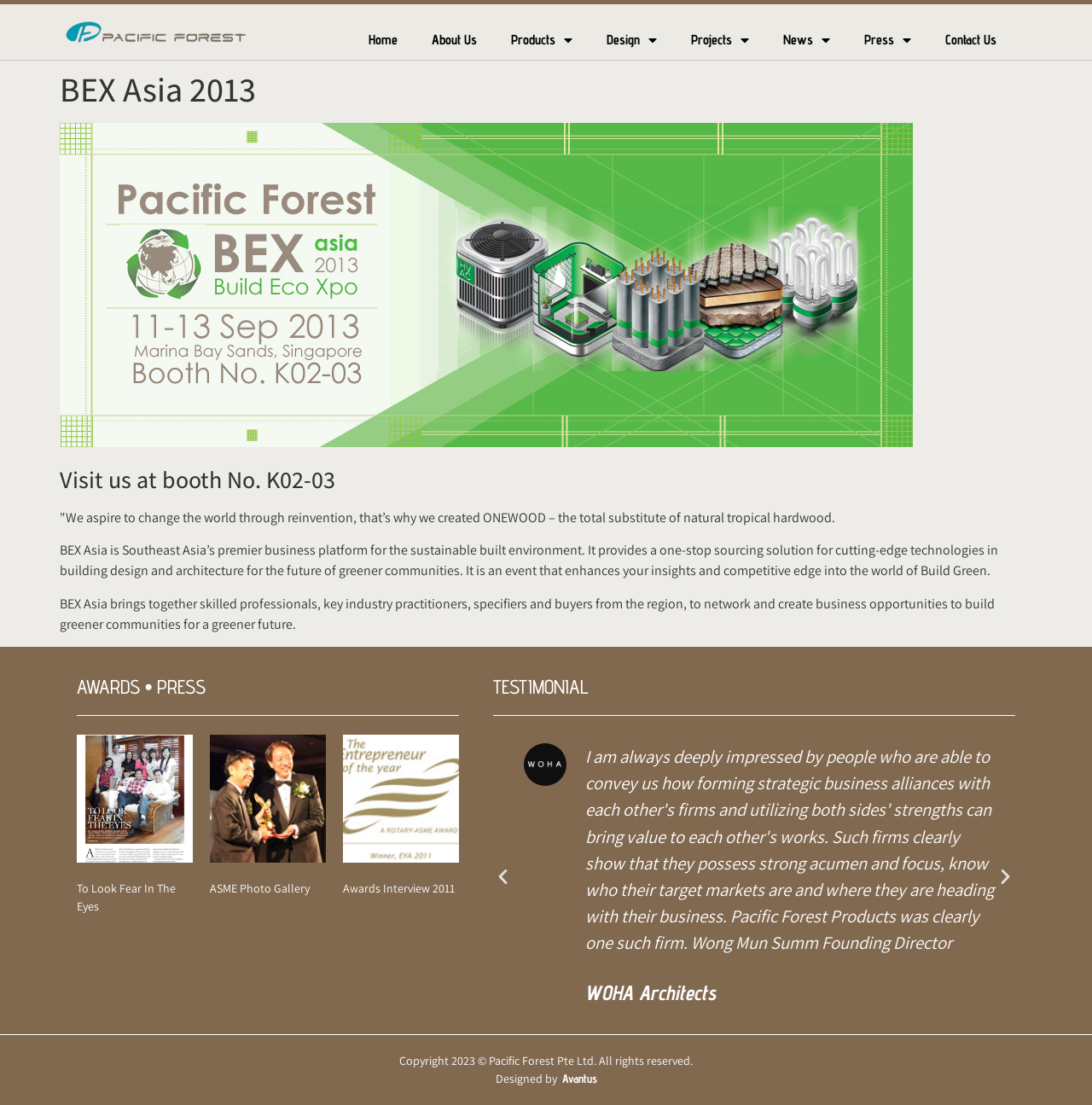Locate the bounding box of the UI element with the following description: "News".

[0.702, 0.019, 0.776, 0.054]